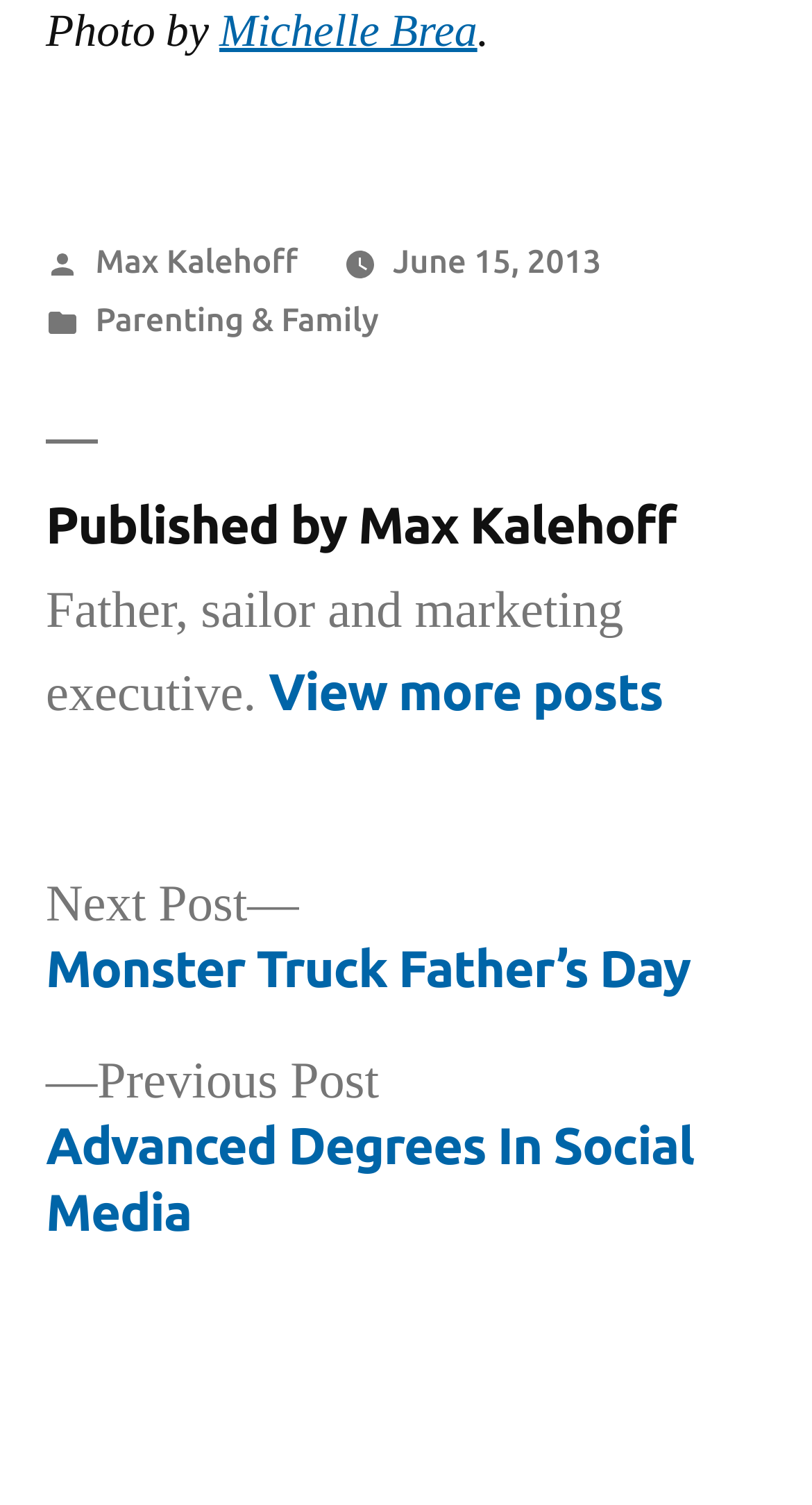Use a single word or phrase to answer the following:
When was this post published?

June 15, 2013